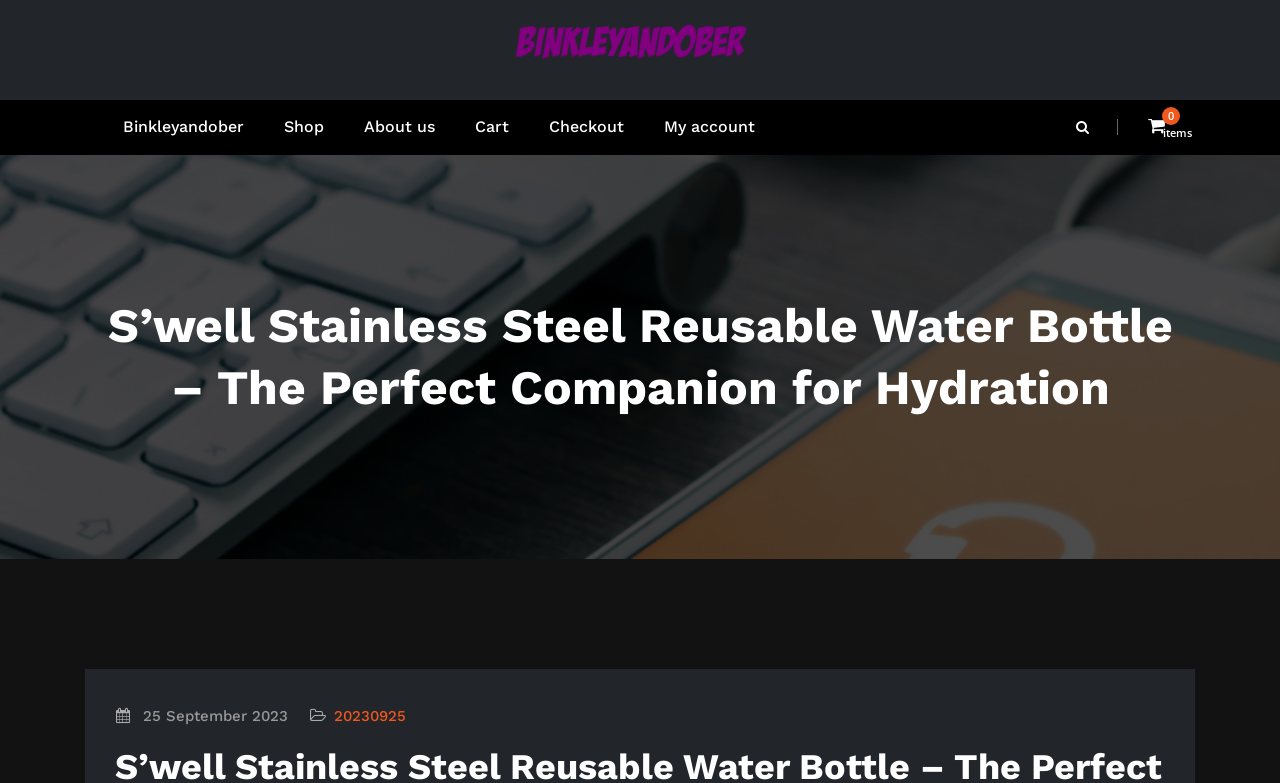Write a detailed summary of the webpage.

The webpage is about the S'well Stainless Steel Reusable Water Bottle, a product that keeps beverages hot for up to 24 hours and cold for up to 48 hours. At the top left of the page, there is a logo of "binkleyandober" which is an image and a link. Below the logo, there are six links in a row, including "Binkleyandober", "Shop", "About us", "Cart", "Checkout", and "My account". 

On the top right, there is a search icon represented by "\uf002" and a link with no text. Next to it, there is a text "0 items" indicating the number of items in the cart. 

The main content of the page is a heading that reads "S’well Stainless Steel Reusable Water Bottle – The Perfect Companion for Hydration". Below the heading, there are two links, one showing the date "25 September 2023" and the other showing the date in a numerical format "20230925".